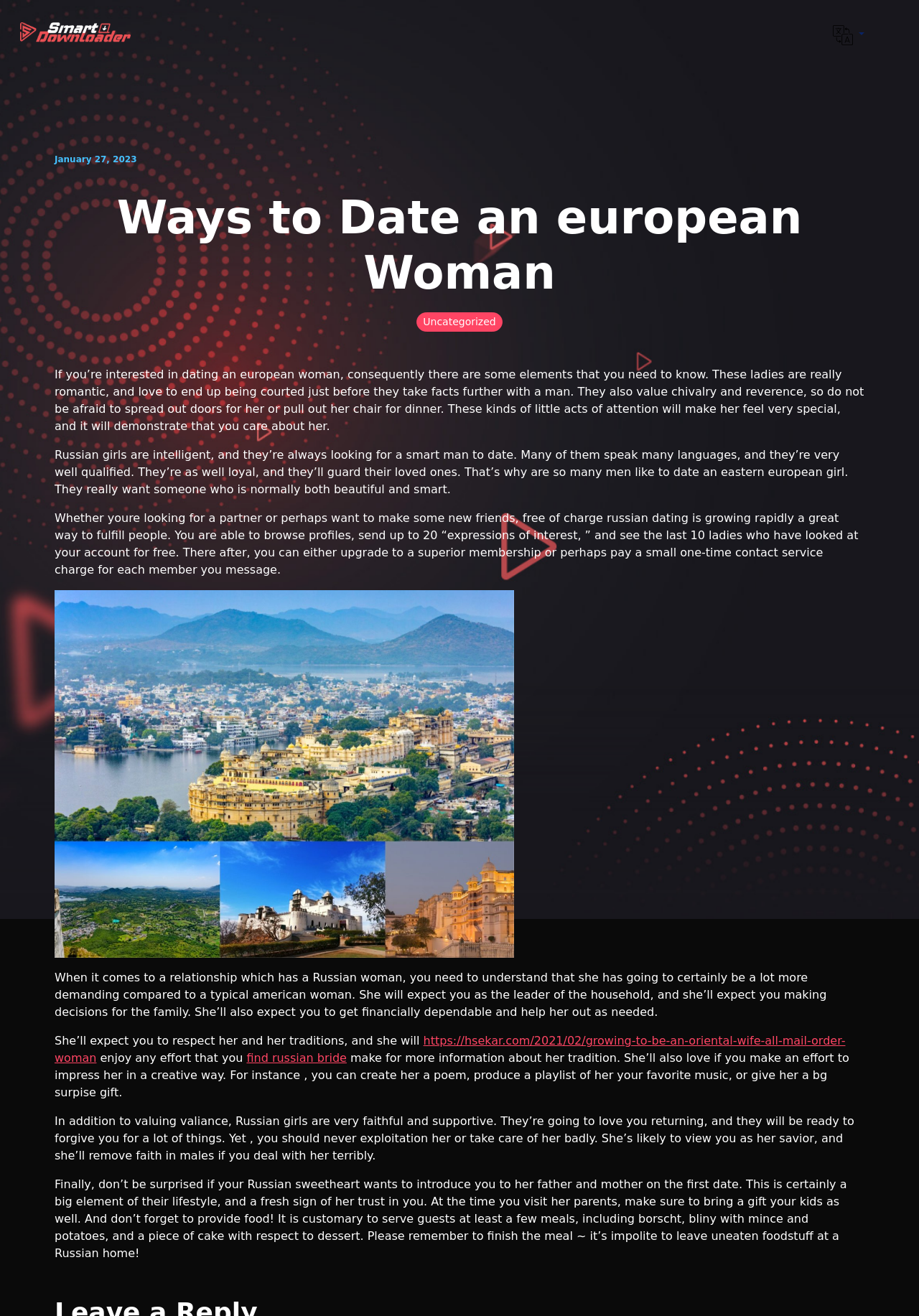Answer with a single word or phrase: 
What is the customary food to serve to guests in a Russian home?

Borscht, bliny, and cake